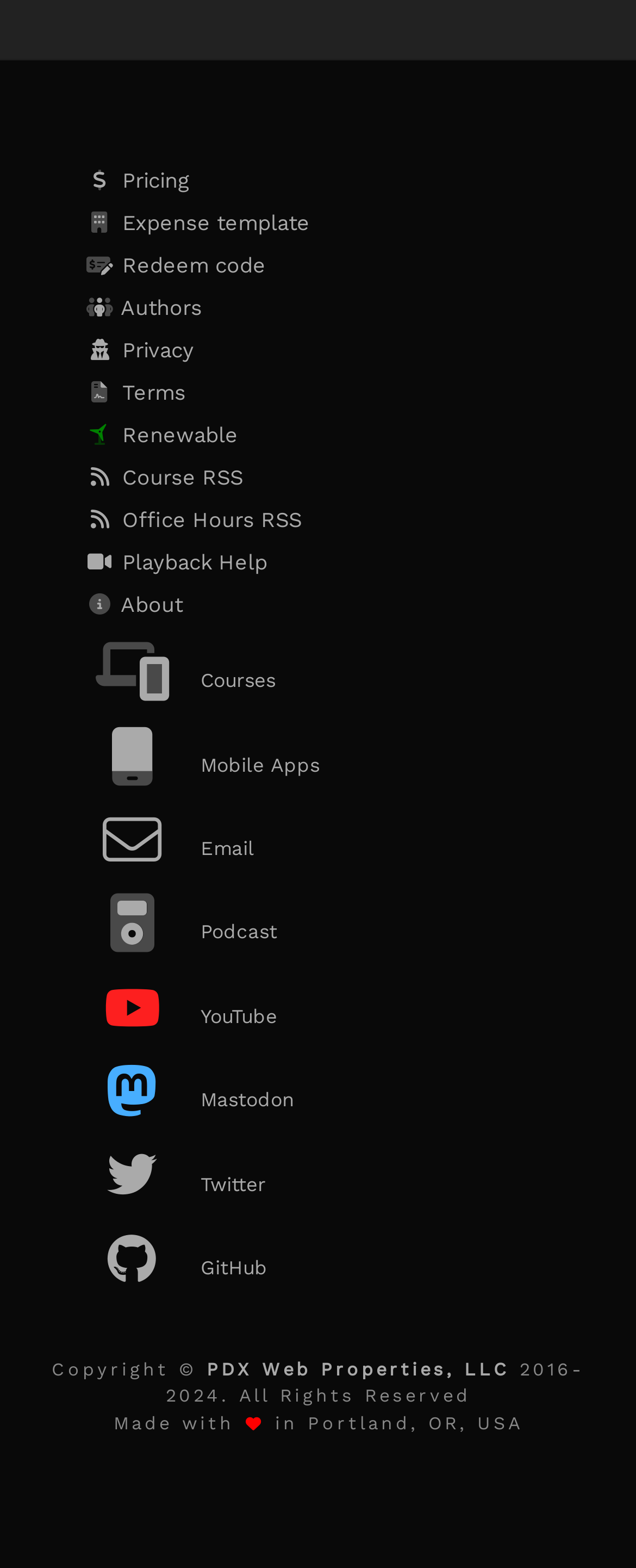How many links are there in the menu?
Kindly answer the question with as much detail as you can.

I counted the number of links in the menu by identifying the link elements with bounding box coordinates between [0.131, 0.102, 0.869, 0.129] and [0.131, 0.774, 0.869, 0.828]. I found a total of 20 links in the menu.